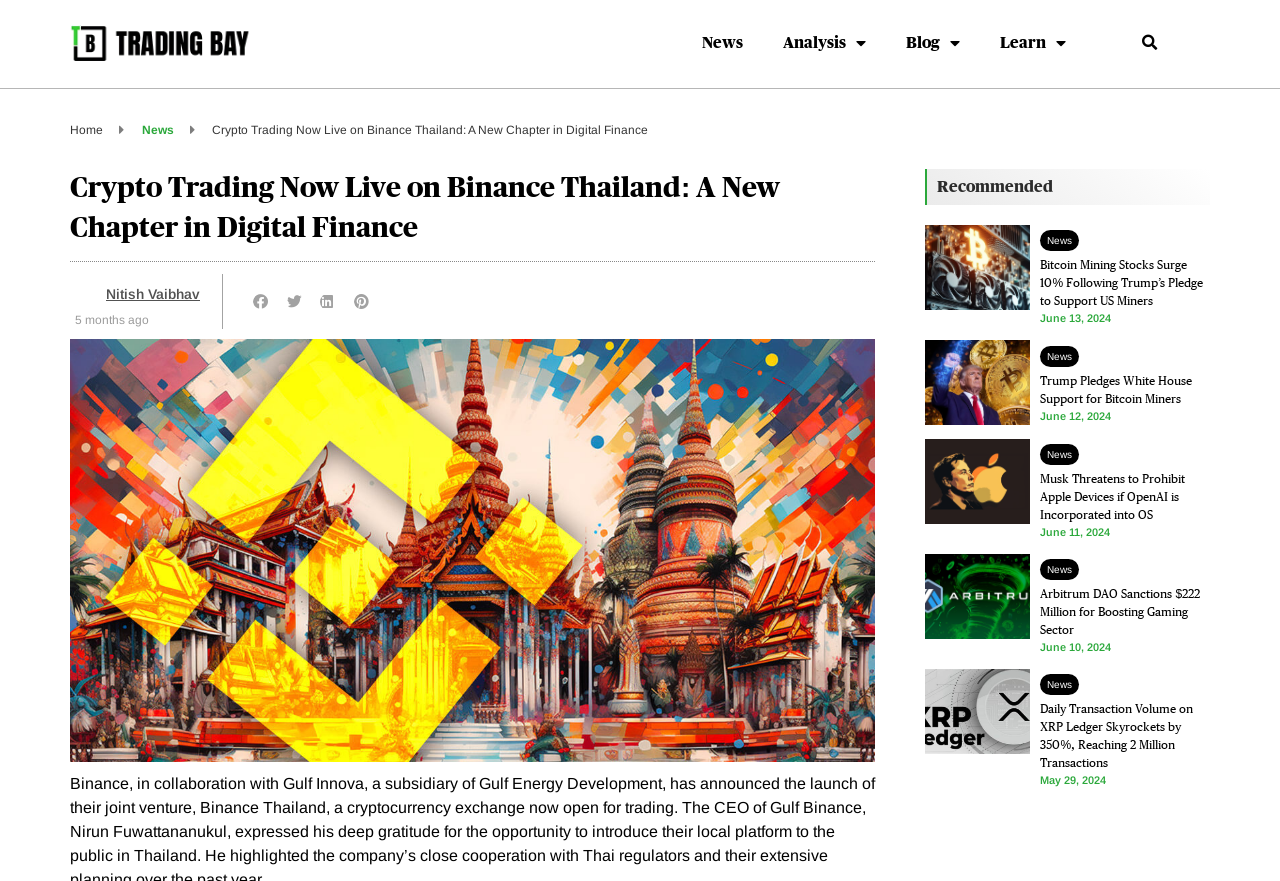Please identify the bounding box coordinates of the element that needs to be clicked to perform the following instruction: "Search for something".

[0.864, 0.03, 0.934, 0.068]